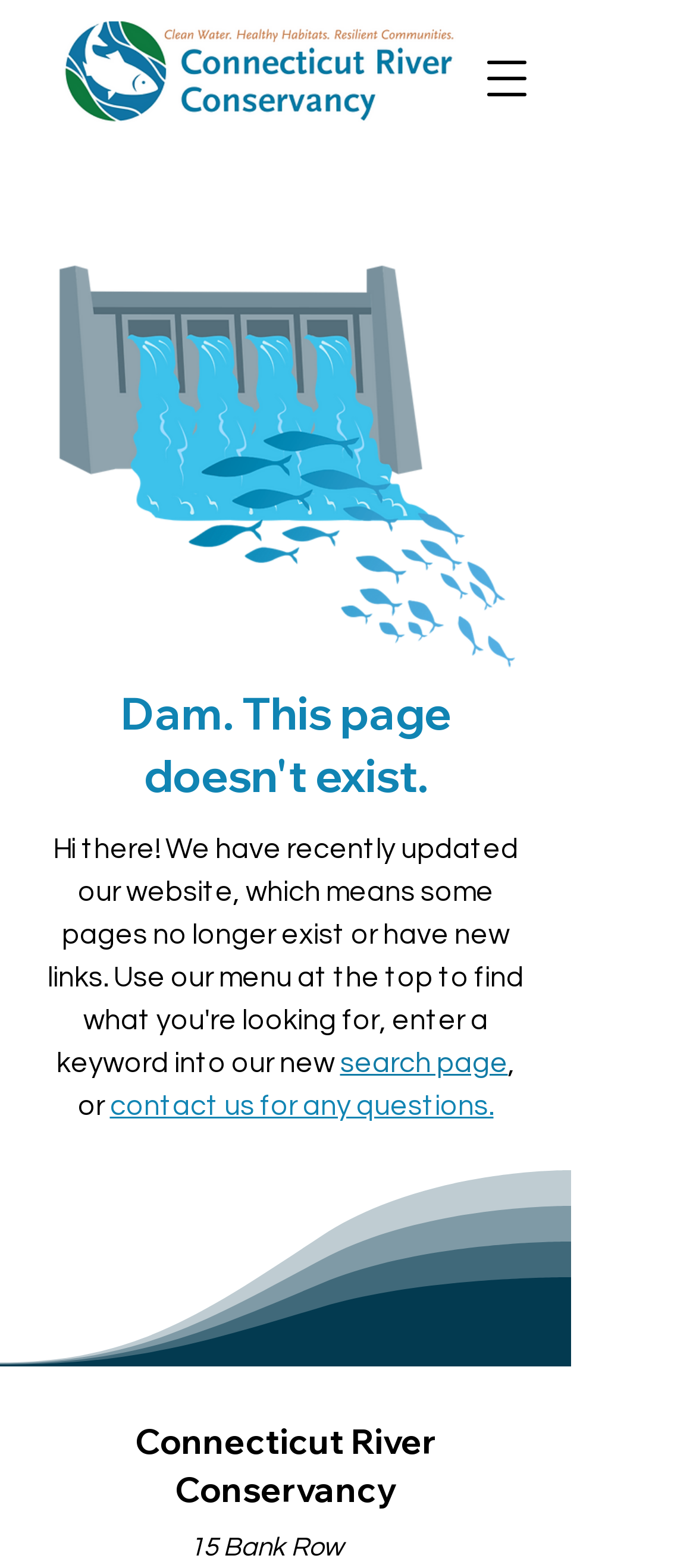Generate a thorough caption detailing the webpage content.

The webpage is an error page with a title "Dam. Error Page | ctriver.org". At the top left, there is a logo image of "CRC Horizontal blue font with tagline.png". To the right of the logo, there is a button to open a navigation menu. 

Below the top section, the main content area occupies most of the page. In this area, there is a large image of an "Illustrated dam with fish at the bottom" that takes up about half of the page's height. Above the image, there is a heading that states "Dam. This page doesn't exist." 

Below the image, there is a section with a link to a "search page", followed by a short text ", or " and then a link to "contact us for any questions." At the very bottom of the page, there is a heading "Connecticut River Conservancy" and an address "15 Bank Row".